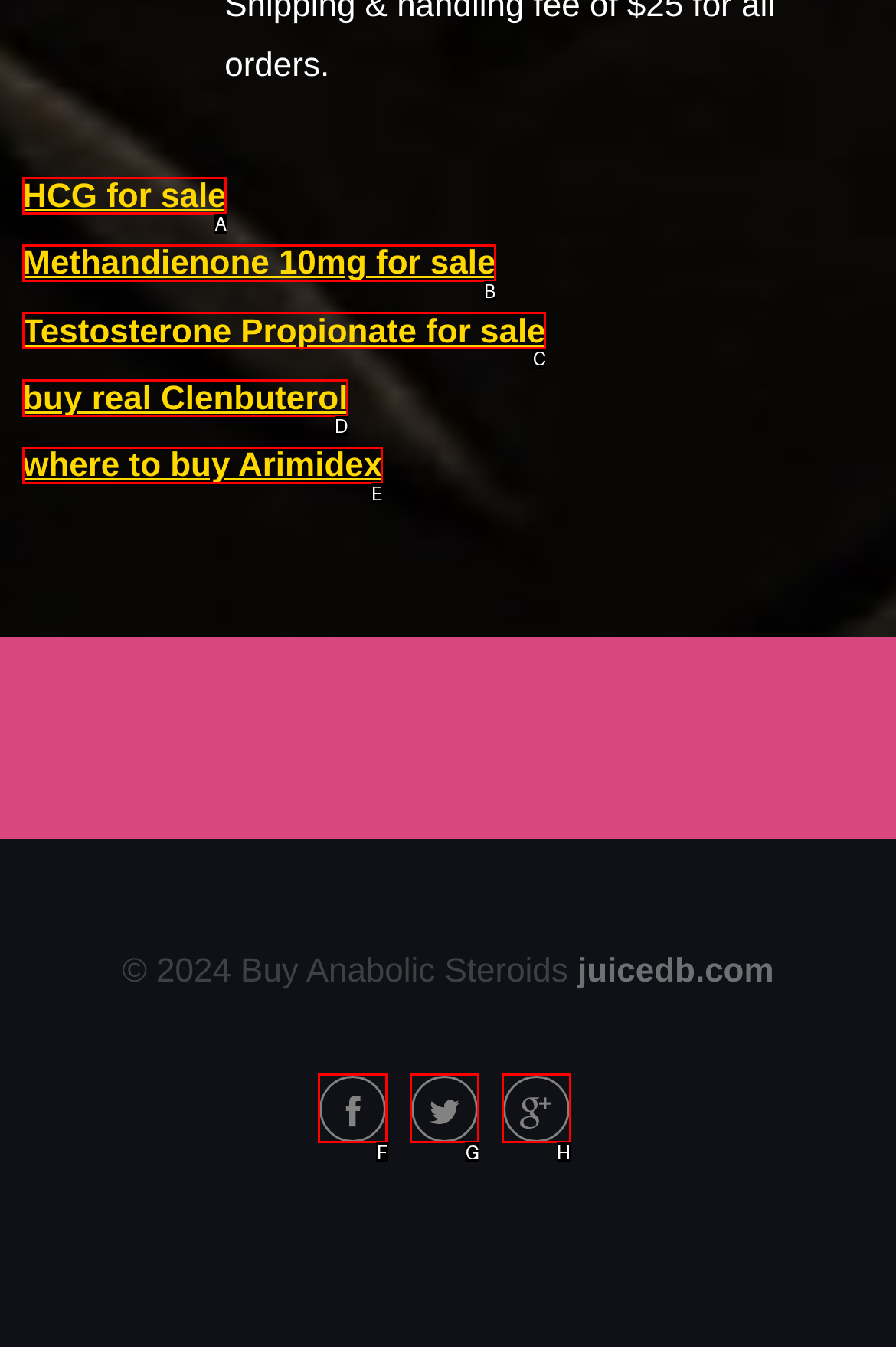From the given choices, which option should you click to complete this task: Check Testosterone Propionate for sale? Answer with the letter of the correct option.

C